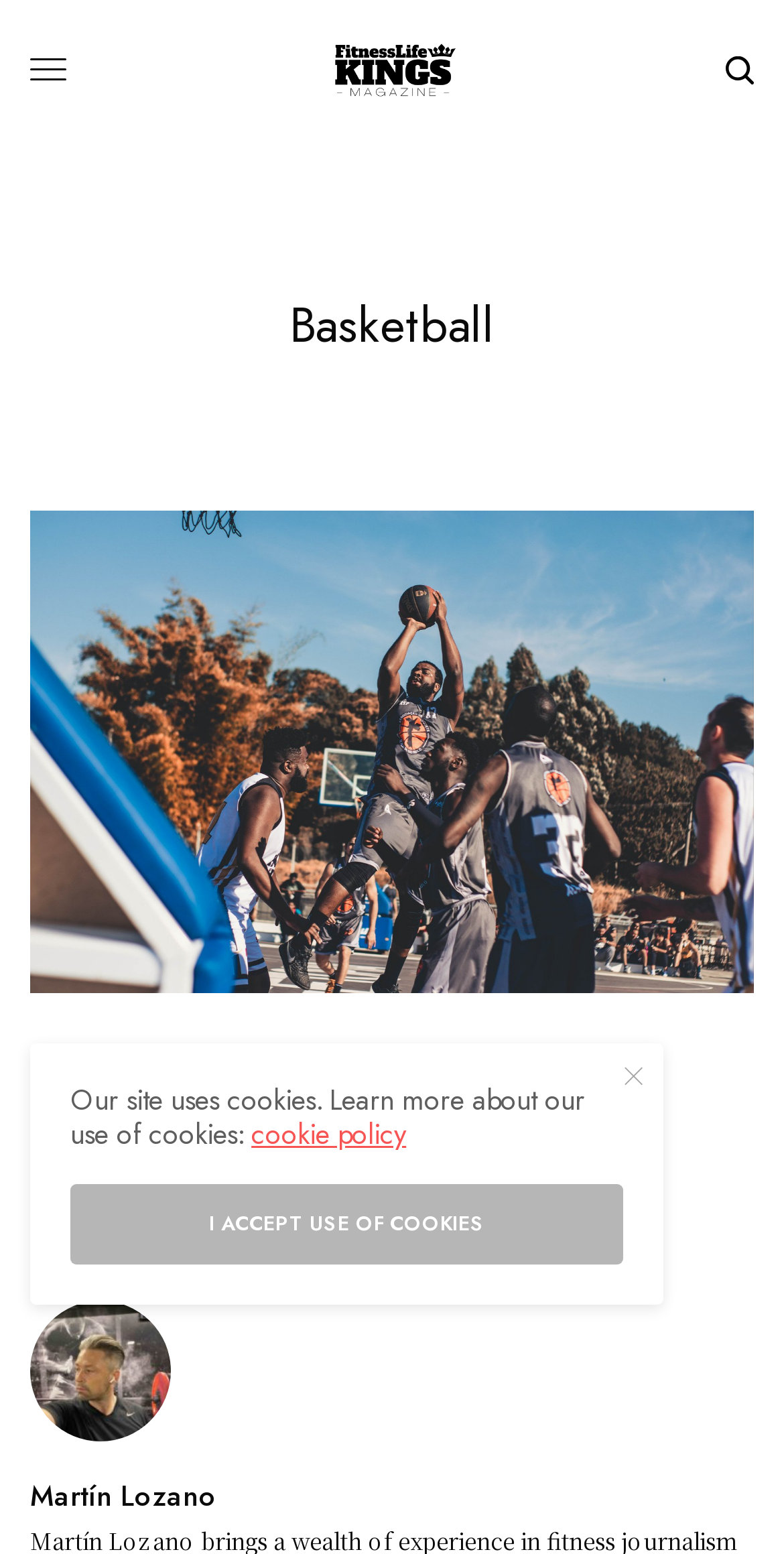Locate the bounding box coordinates of the region to be clicked to comply with the following instruction: "Read article by MARTÍN LOZANO". The coordinates must be four float numbers between 0 and 1, in the form [left, top, right, bottom].

[0.076, 0.751, 0.321, 0.771]